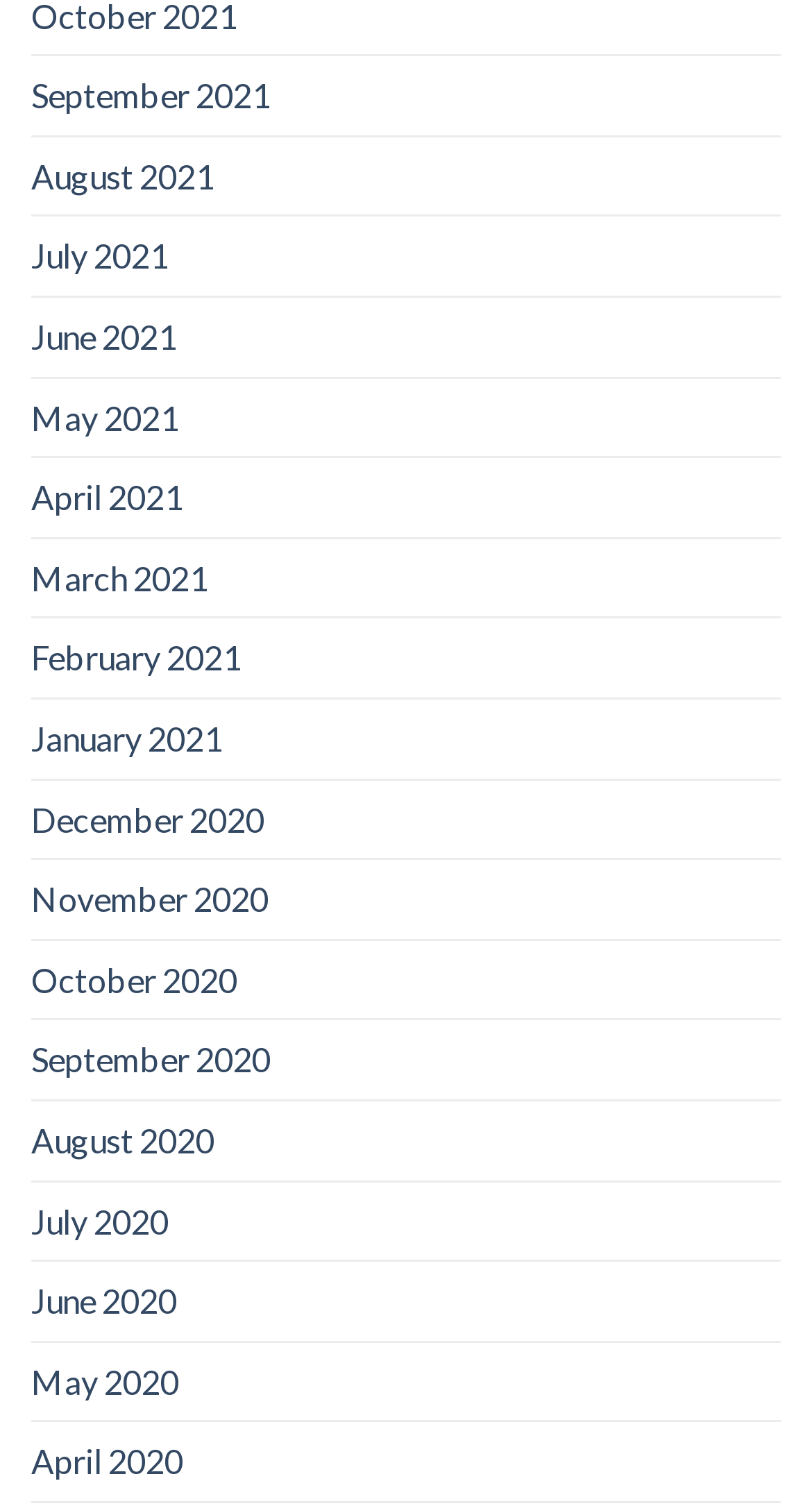Please identify the bounding box coordinates of the element that needs to be clicked to execute the following command: "view September 2021". Provide the bounding box using four float numbers between 0 and 1, formatted as [left, top, right, bottom].

[0.038, 0.038, 0.333, 0.09]